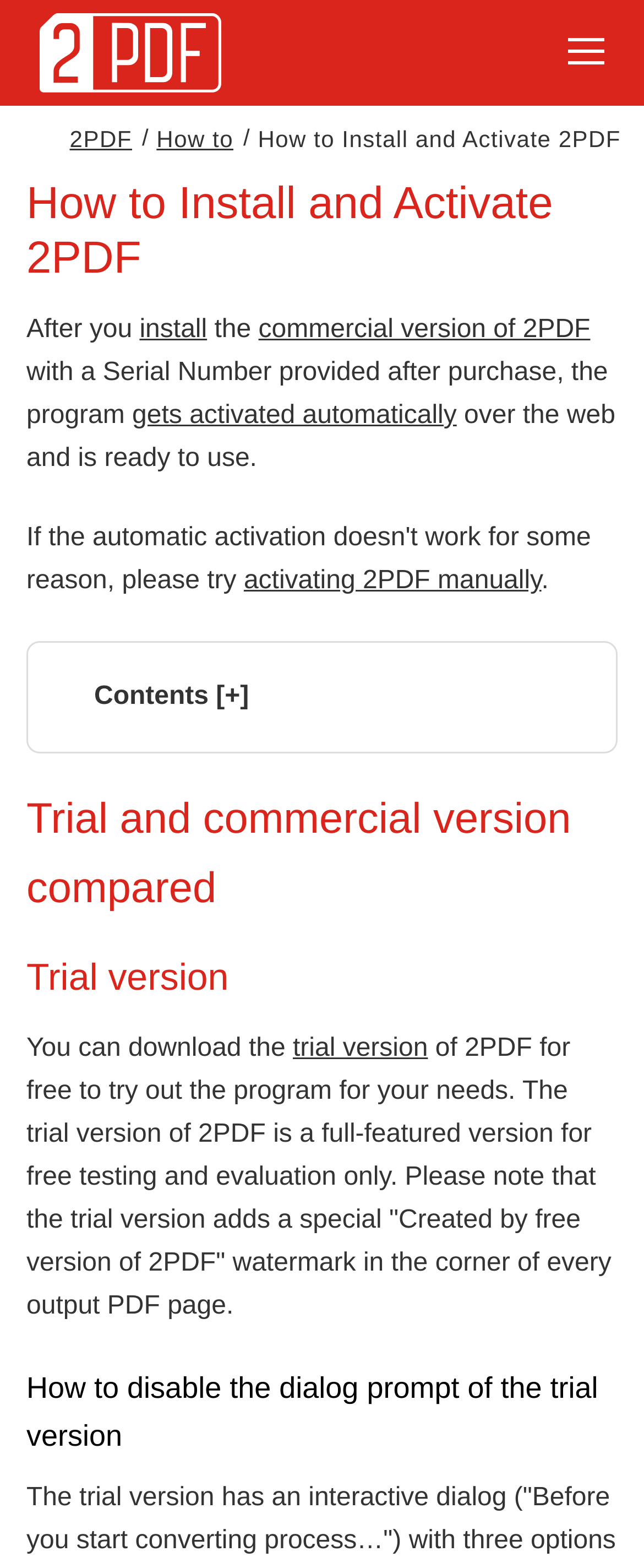Locate the bounding box coordinates of the element that needs to be clicked to carry out the instruction: "Go to the 'How to' section". The coordinates should be given as four float numbers ranging from 0 to 1, i.e., [left, top, right, bottom].

[0.243, 0.08, 0.362, 0.097]